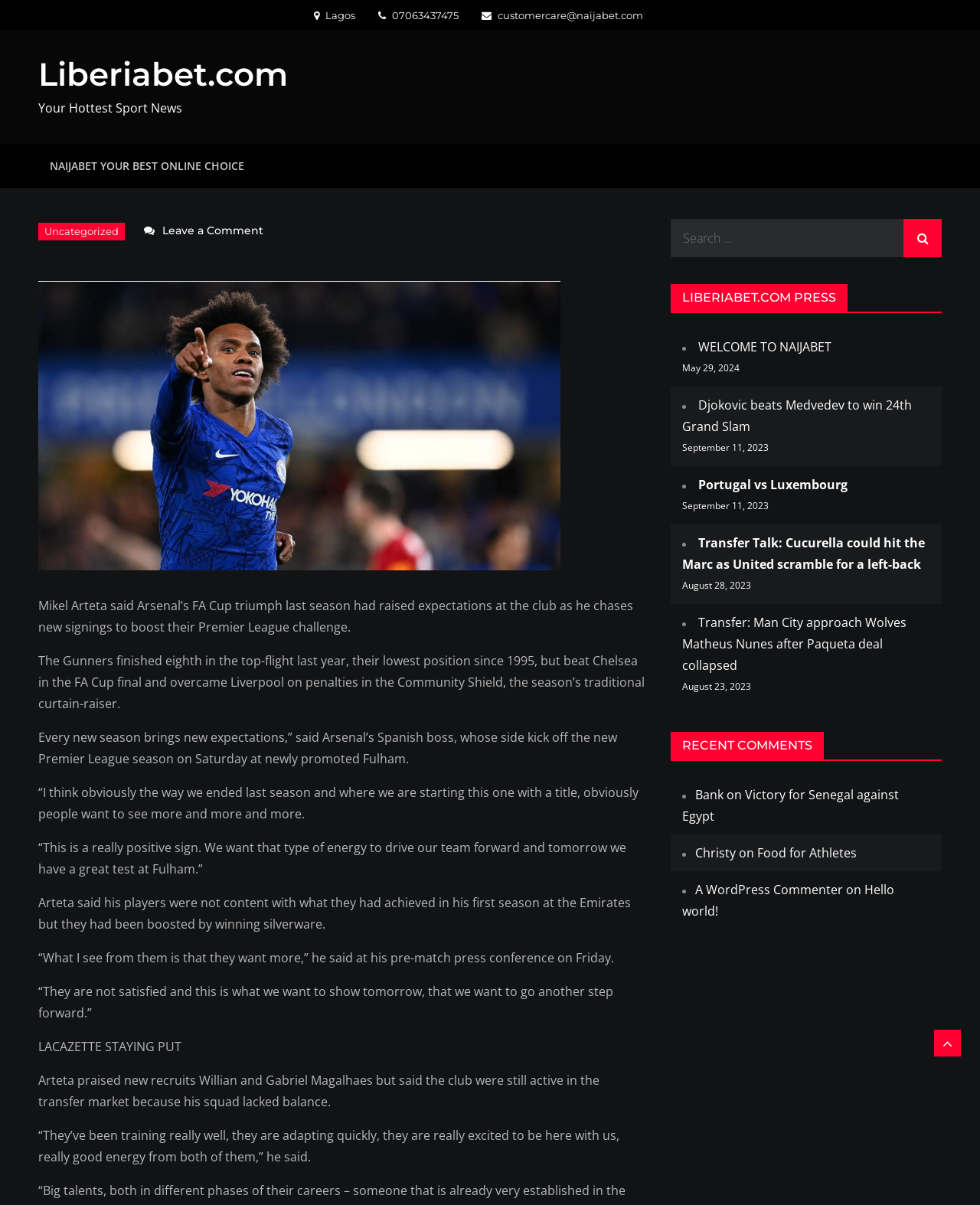Please find the bounding box coordinates of the element that you should click to achieve the following instruction: "Read the recent post 'How does the illusion of certainty kill your relationship?'". The coordinates should be presented as four float numbers between 0 and 1: [left, top, right, bottom].

None